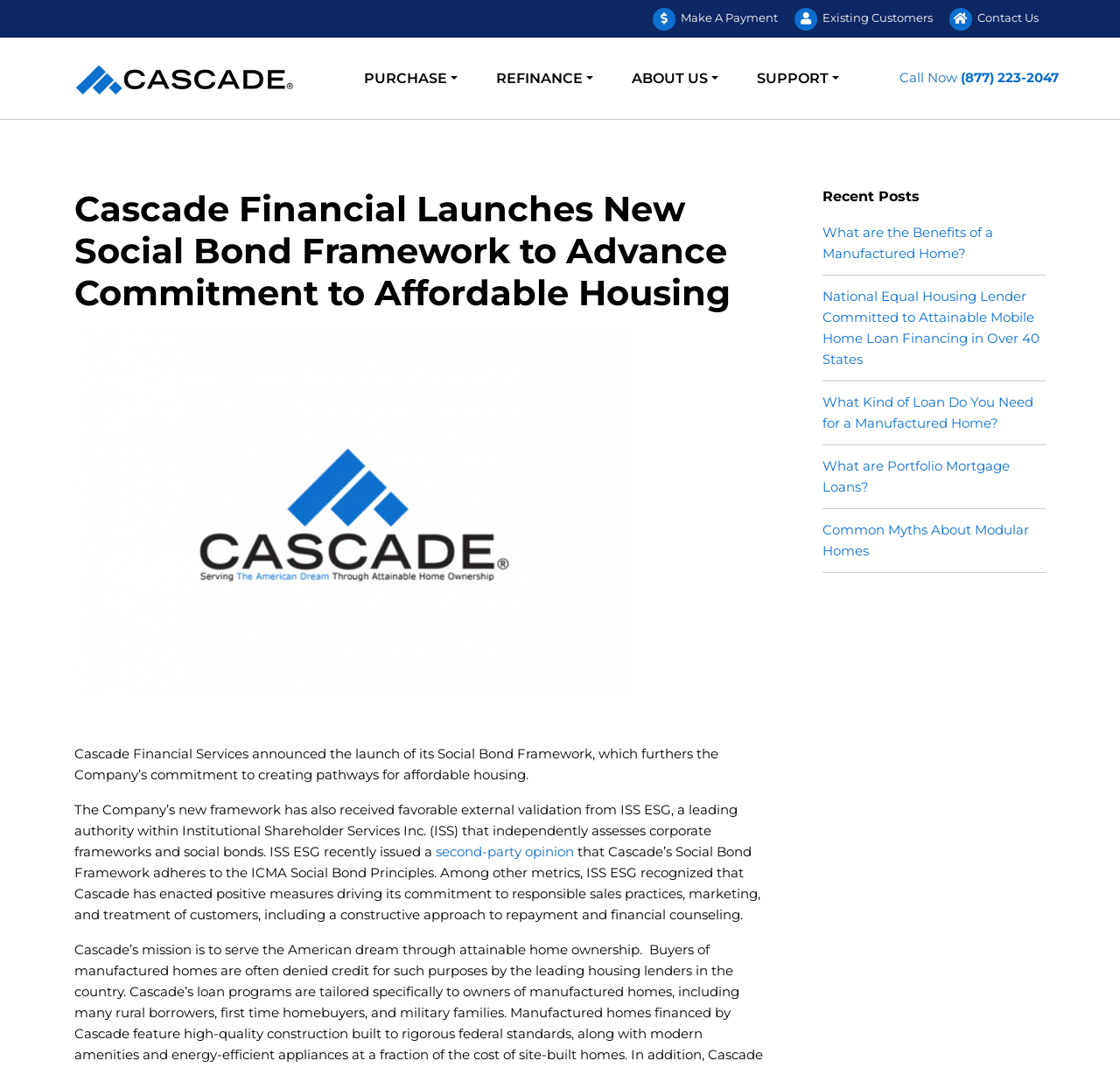Create a full and detailed caption for the entire webpage.

The webpage is about Cascade Financial Services, a company that provides financial services for manufactured homes. At the top of the page, there are three links: "Make A Payment", "Existing Customers", and "Contact Us", aligned horizontally. Below these links, there is a logo of Cascade Loans Manufactured Loans Lender, accompanied by a link with the same name.

The main content of the page is divided into two sections. On the left side, there is a menu with four links: "PURCHASE", "REFINANCE", "ABOUT US", and "SUPPORT", each with a dropdown menu. Below the menu, there is a call-to-action button "Call Now" and a phone number "(877) 223-2047".

On the right side, there is a header section with a heading that announces the launch of Cascade Financial Services' Social Bond Framework, which aims to advance the company's commitment to affordable housing. Below the header, there is an image of the company's logo with a tagline. The main content of the page is a news article that describes the launch of the Social Bond Framework, its features, and its validation by ISS ESG, a leading authority in the field.

At the bottom of the page, there is a section titled "Recent Posts" with five links to articles related to manufactured homes, such as their benefits, loan options, and common myths about modular homes.